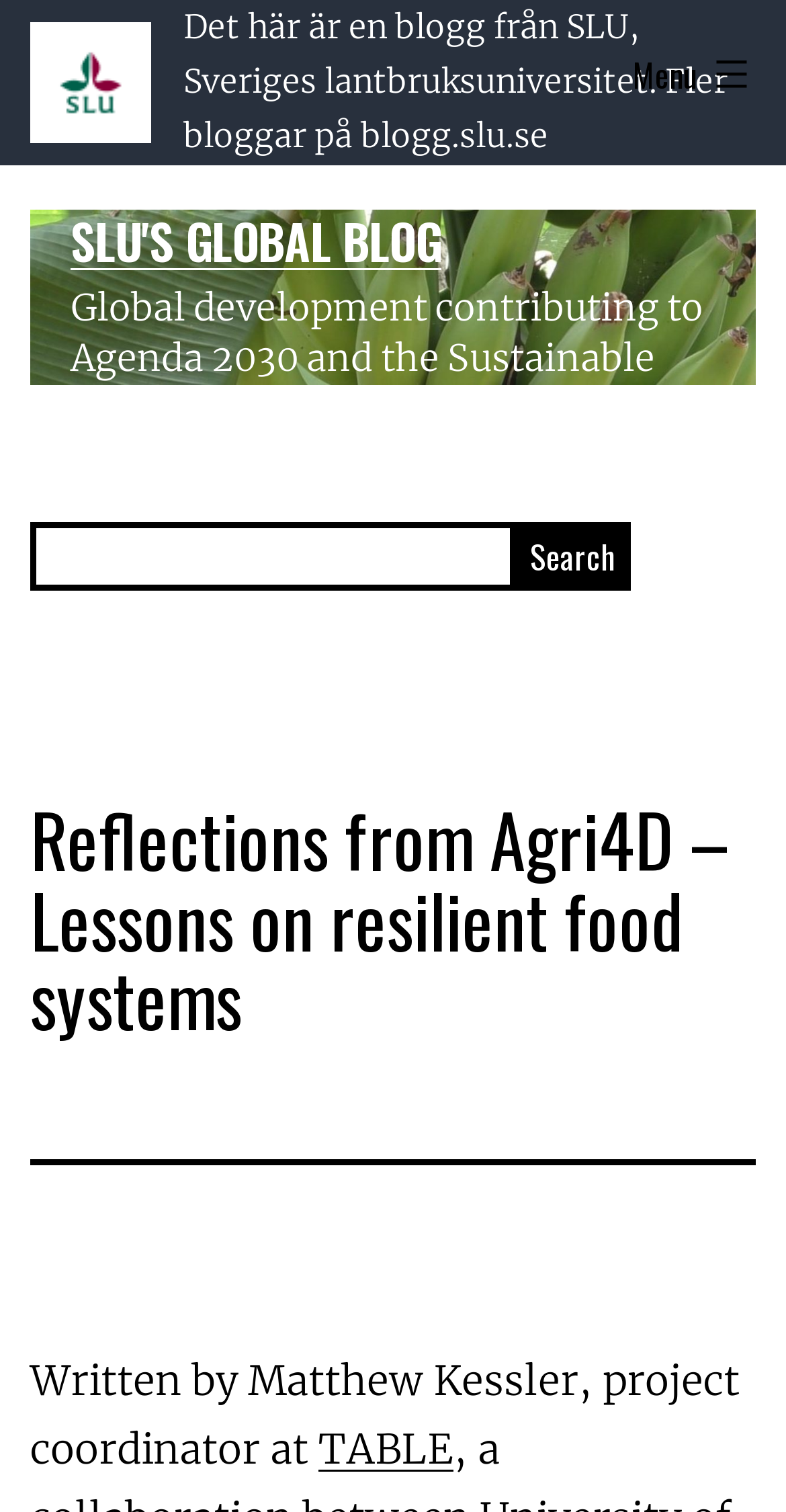Create a detailed narrative describing the layout and content of the webpage.

The webpage appears to be a blog post from SLU's global blog, with a focus on reflections from Agri4D and lessons on resilient food systems. At the top of the page, there is a logo of Sveriges lantbruksuniversitets (SLU) on the left, accompanied by a link to the blog's main page on the right. Below this, there is a heading that reads "SLU'S GLOBAL BLOG" in a prominent position.

The main content of the page is divided into two sections. On the left, there is a static text block that describes the blog's focus on global development and its contribution to Agenda 2030 and the Sustainable Development Goals. On the right, there is a search bar with a search box and a search button.

Below the search bar, there is a header section that contains the title of the blog post, "Reflections from Agri4D – Lessons on resilient food systems", in a large font size. This is followed by a text block that mentions the author of the post, Matthew Kessler, who is a project coordinator at TABLE.

There are a total of 3 links on the page, including one to the blog's main page, one to the author's organization, and one to an unknown destination. There are also 2 buttons, one for the menu and one for searching. The menu button is located at the top right corner of the page, while the search button is located next to the search box.